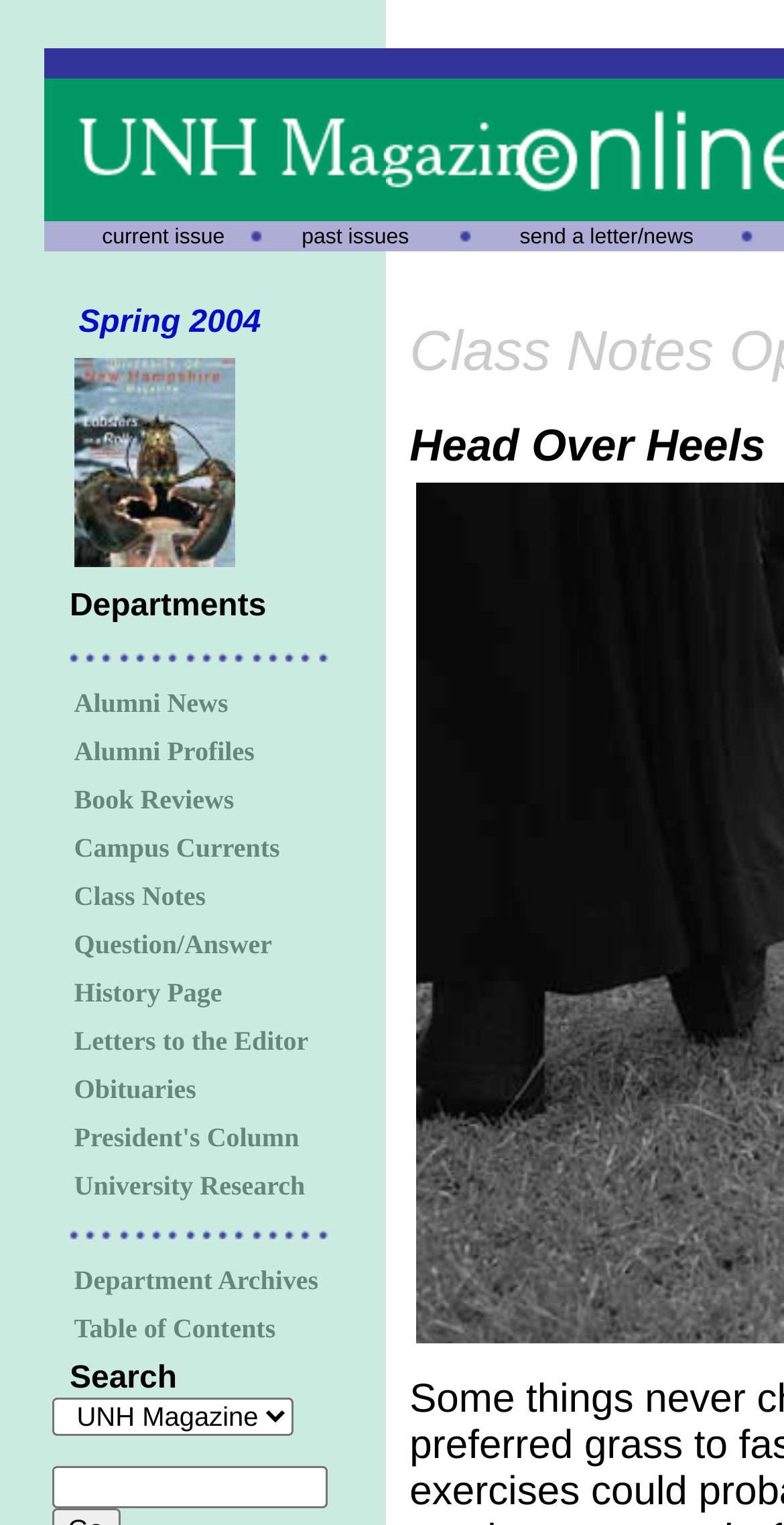What is the purpose of the 'send a letter/news' link?
Please give a detailed answer to the question using the information shown in the image.

The purpose of the 'send a letter/news' link is to allow users to submit a letter or news to UNH Magazine, which can be inferred from the text of the link and its location in the layout table cell.